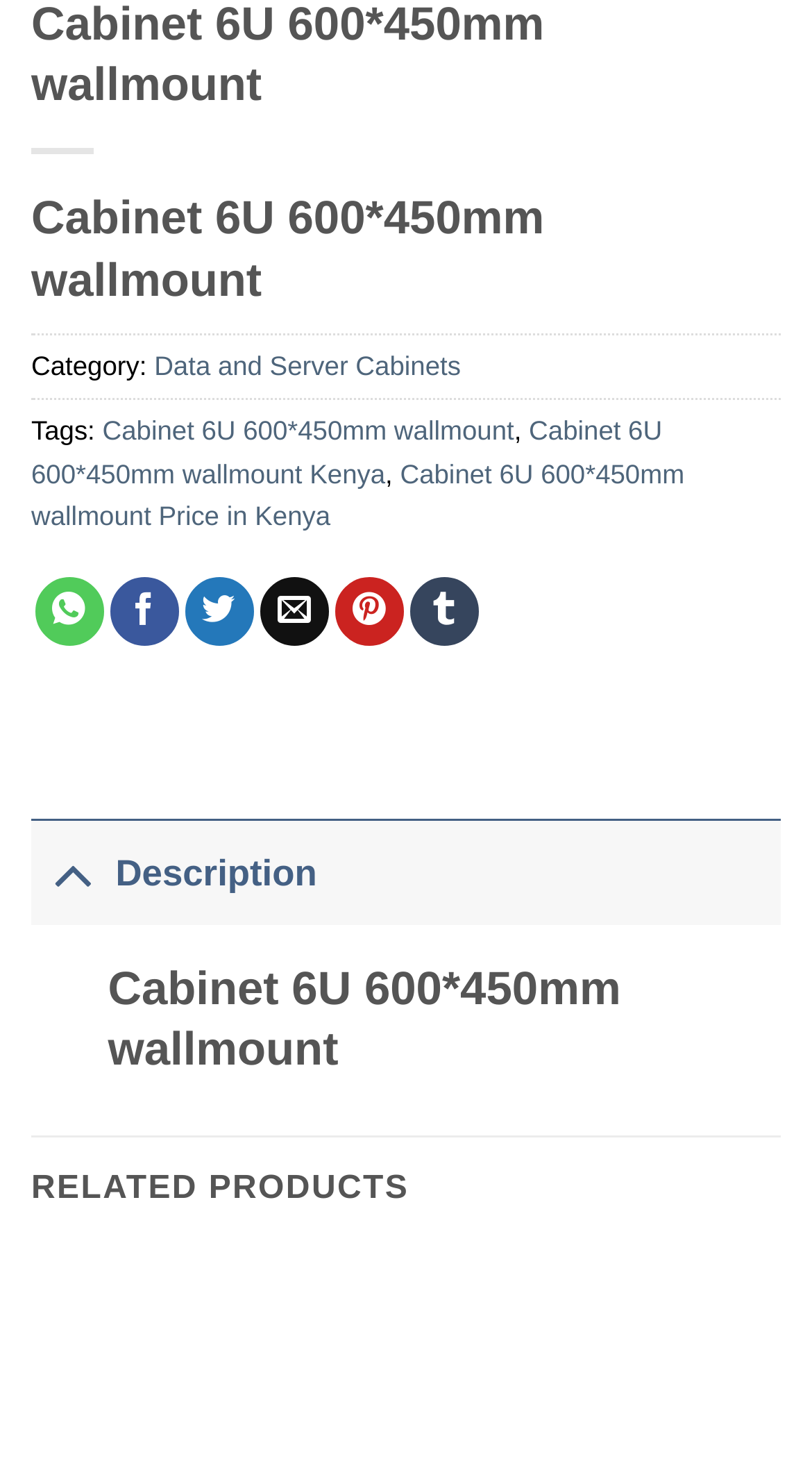Please identify the coordinates of the bounding box that should be clicked to fulfill this instruction: "View product category".

[0.19, 0.237, 0.567, 0.258]